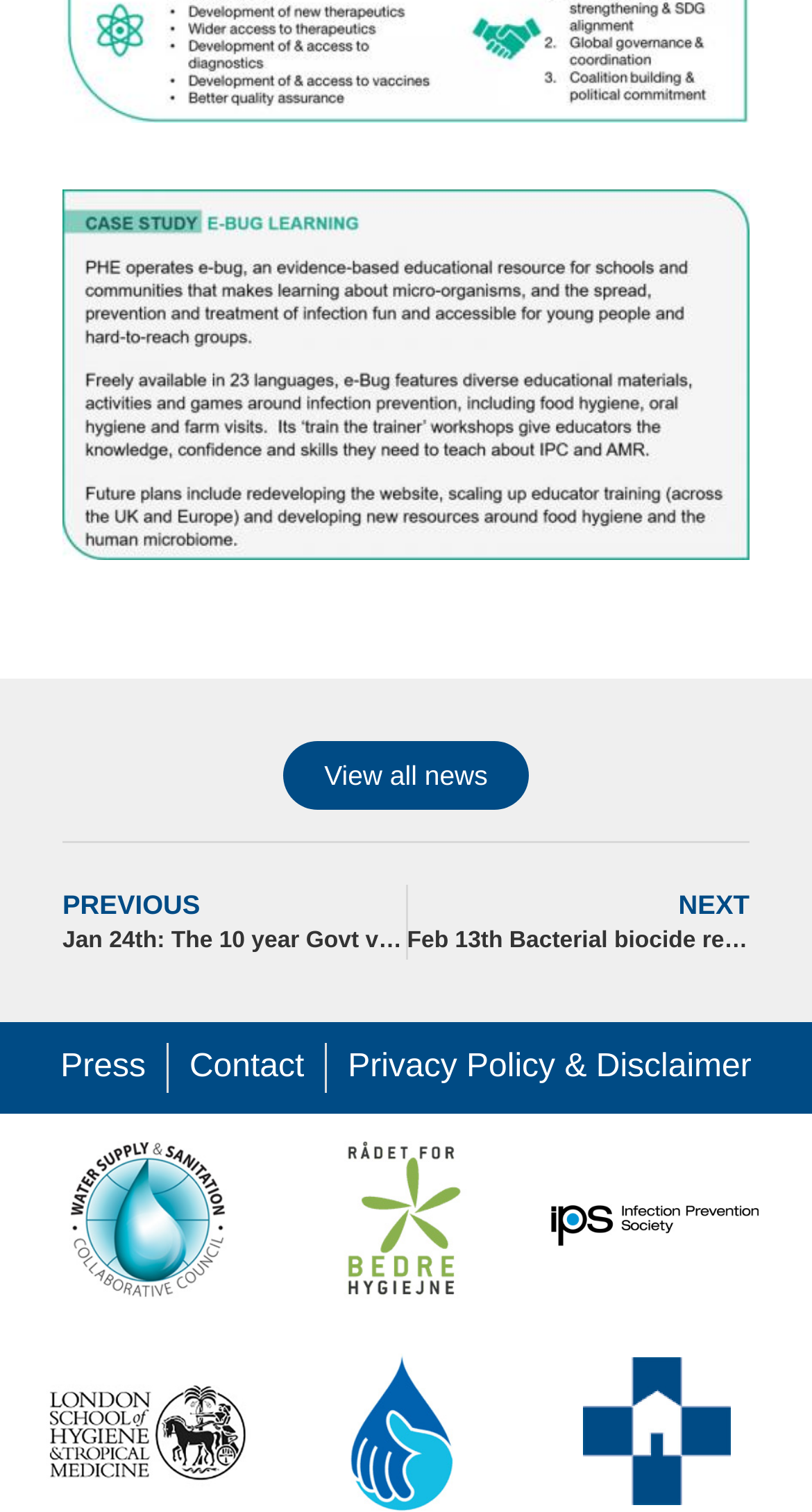What is the text of the first news link?
Make sure to answer the question with a detailed and comprehensive explanation.

I analyzed the OCR text of the first news link and found that it contains the given text.